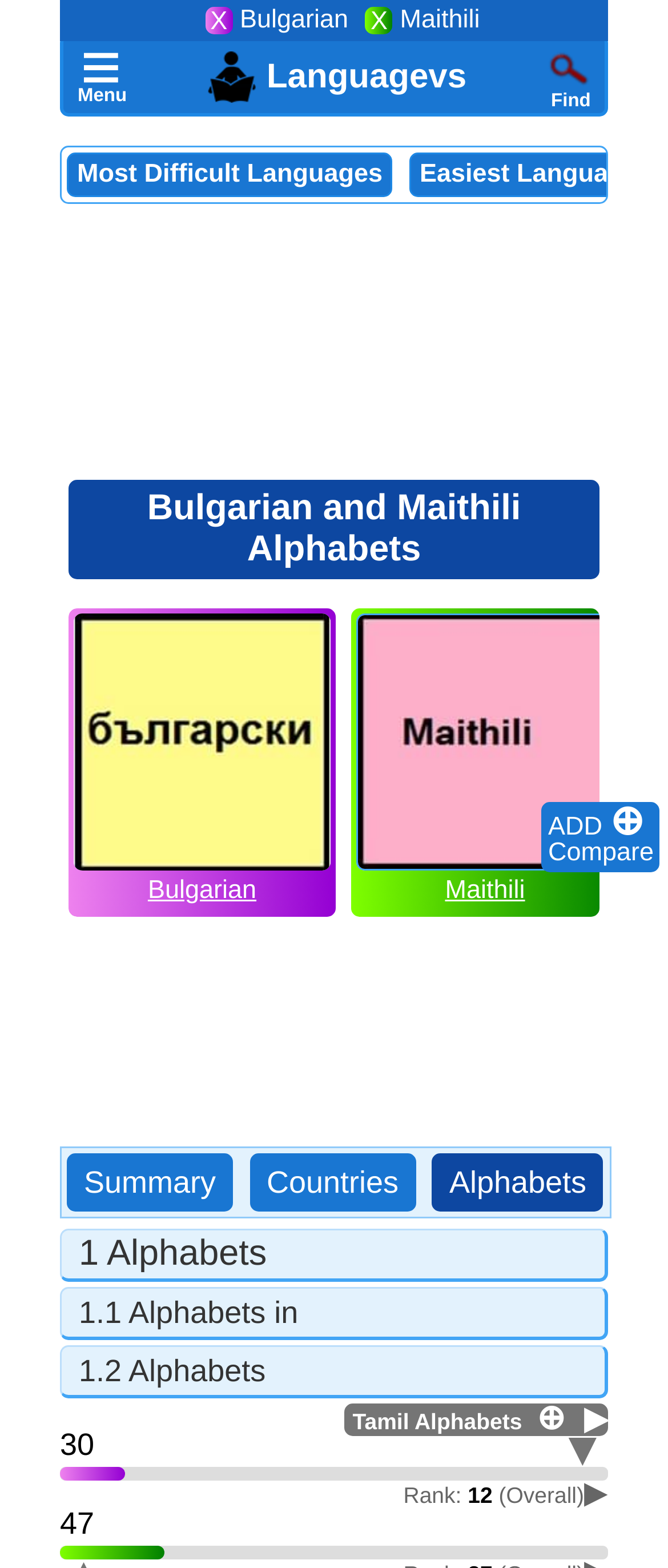Refer to the element description Summary and identify the corresponding bounding box in the screenshot. Format the coordinates as (top-left x, top-left y, bottom-right x, bottom-right y) with values in the range of 0 to 1.

[0.126, 0.741, 0.323, 0.767]